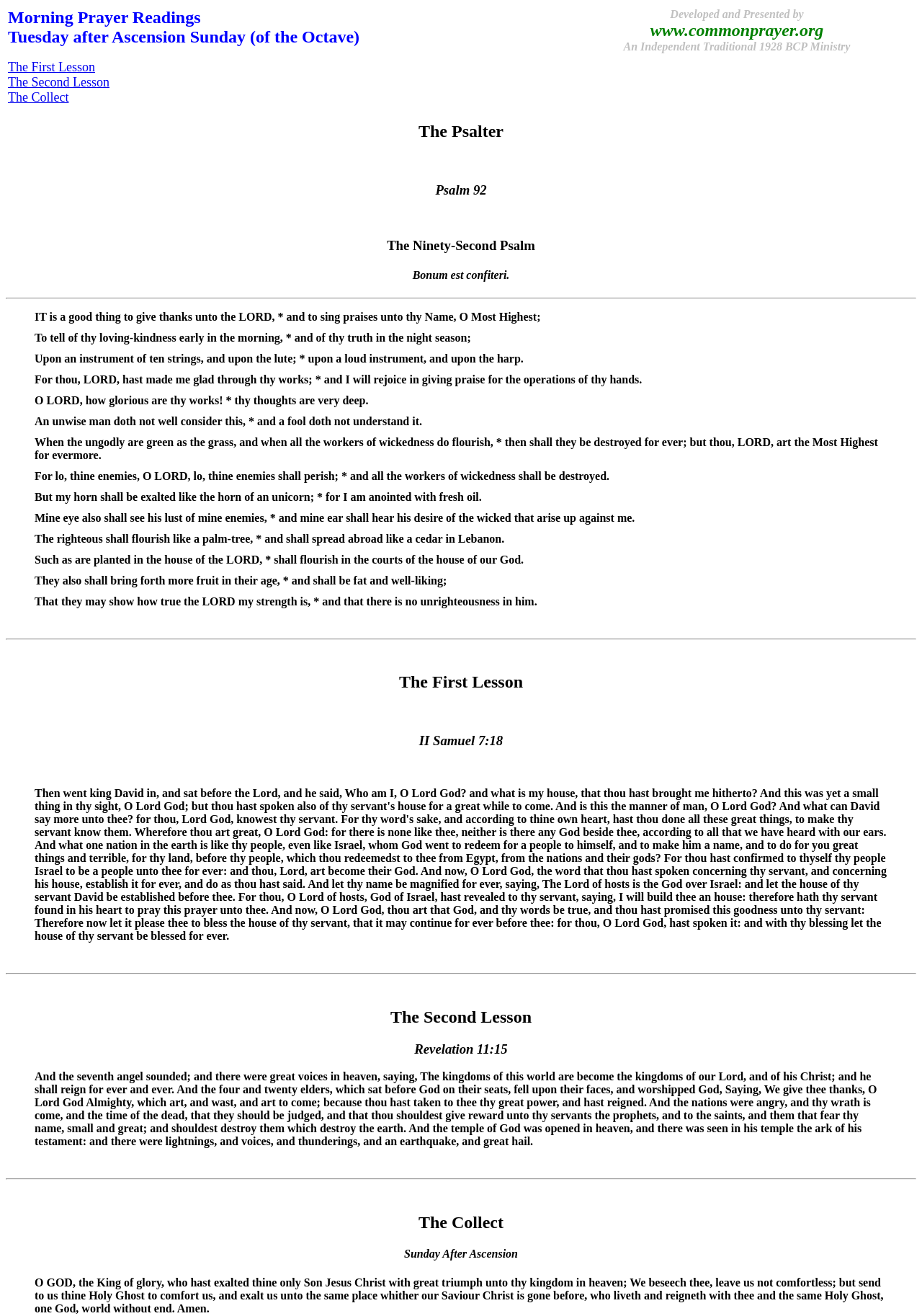Provide a short answer using a single word or phrase for the following question: 
What is the first lesson from?

II Samuel 7:18